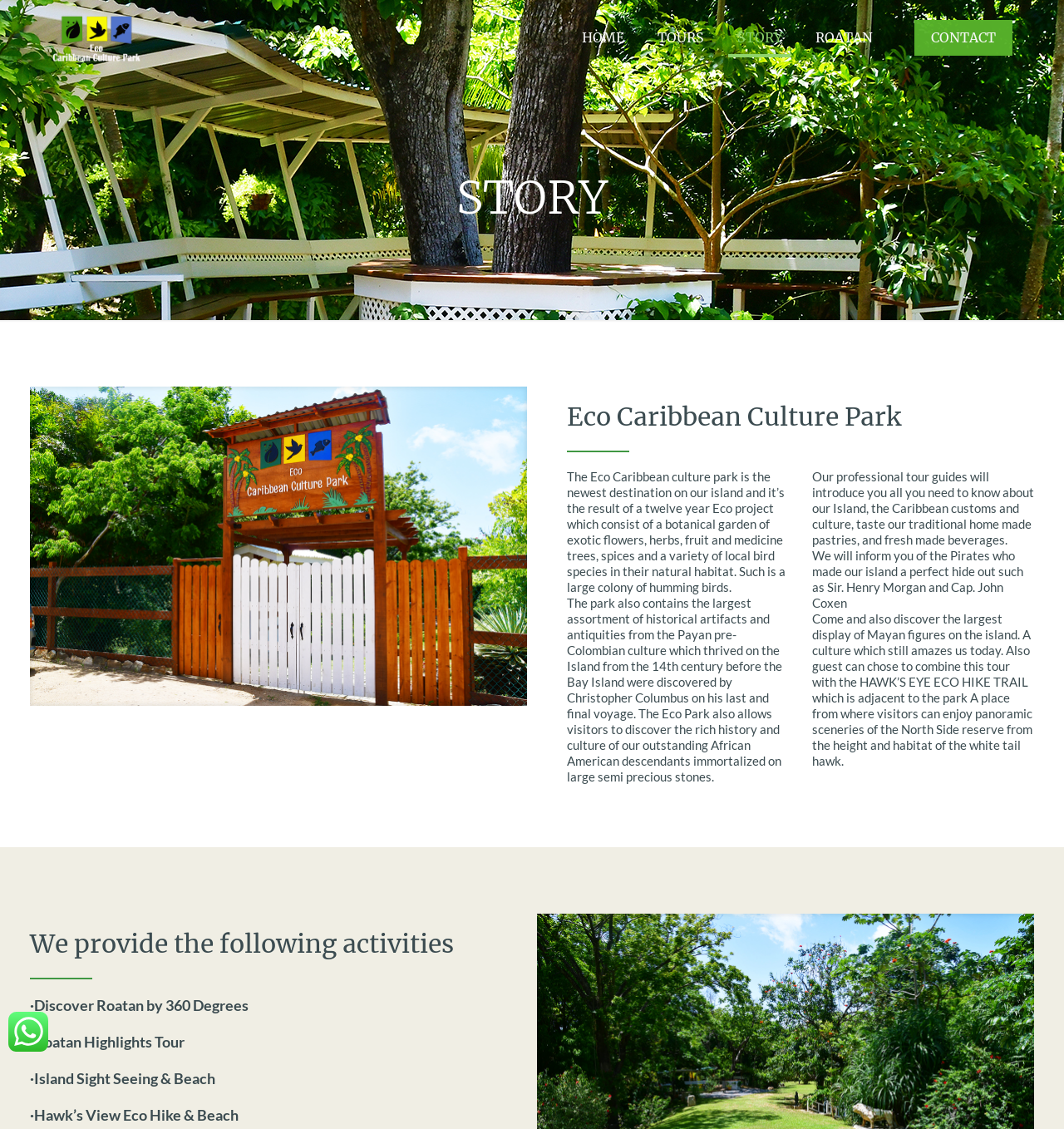What is the name of the culture park?
Using the image as a reference, give a one-word or short phrase answer.

Eco Caribbean Culture Park